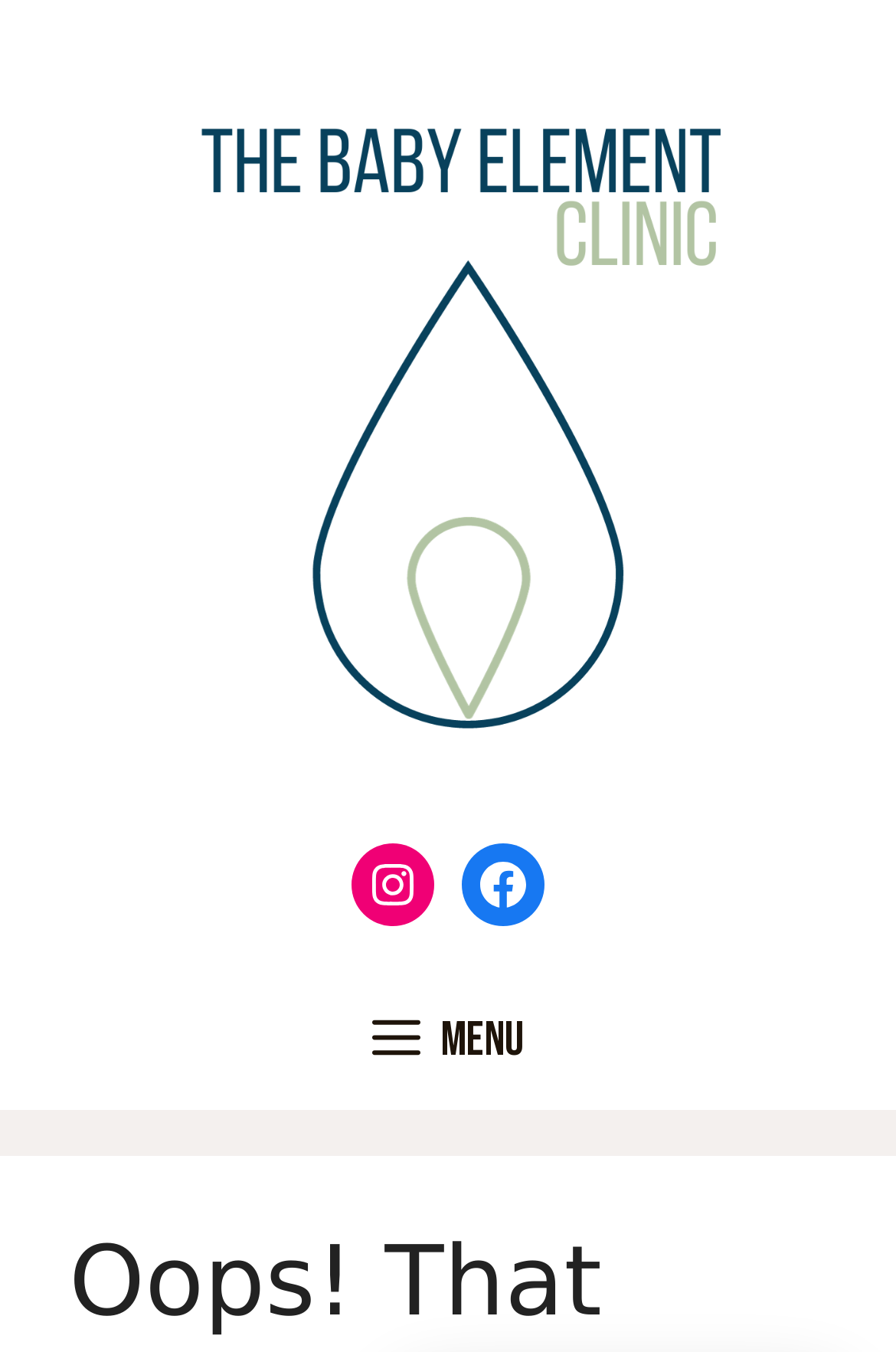From the webpage screenshot, predict the bounding box of the UI element that matches this description: "Menu".

[0.051, 0.719, 0.949, 0.821]